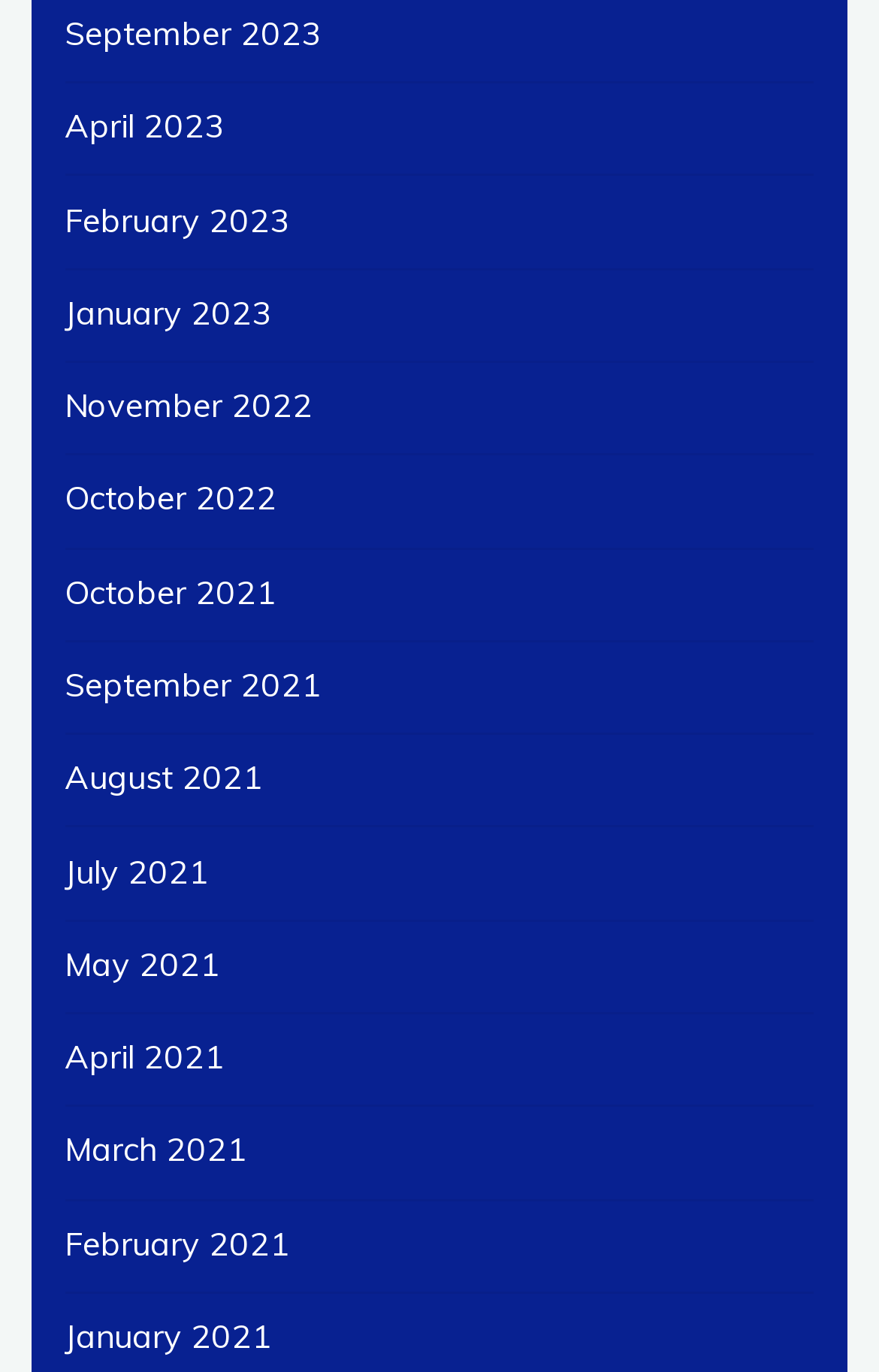What is the most recent month listed?
Answer with a single word or phrase, using the screenshot for reference.

September 2023